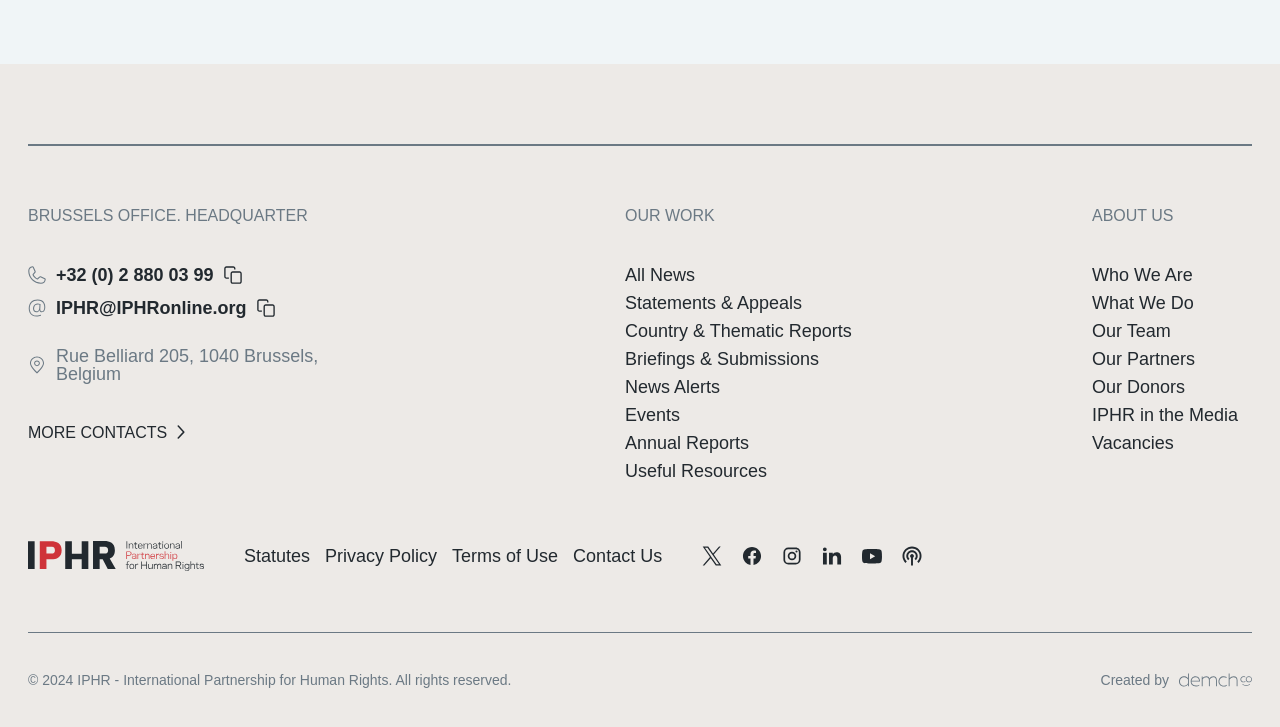Locate the bounding box coordinates of the UI element described by: "Country & Thematic Reports". The bounding box coordinates should consist of four float numbers between 0 and 1, i.e., [left, top, right, bottom].

[0.488, 0.442, 0.665, 0.469]